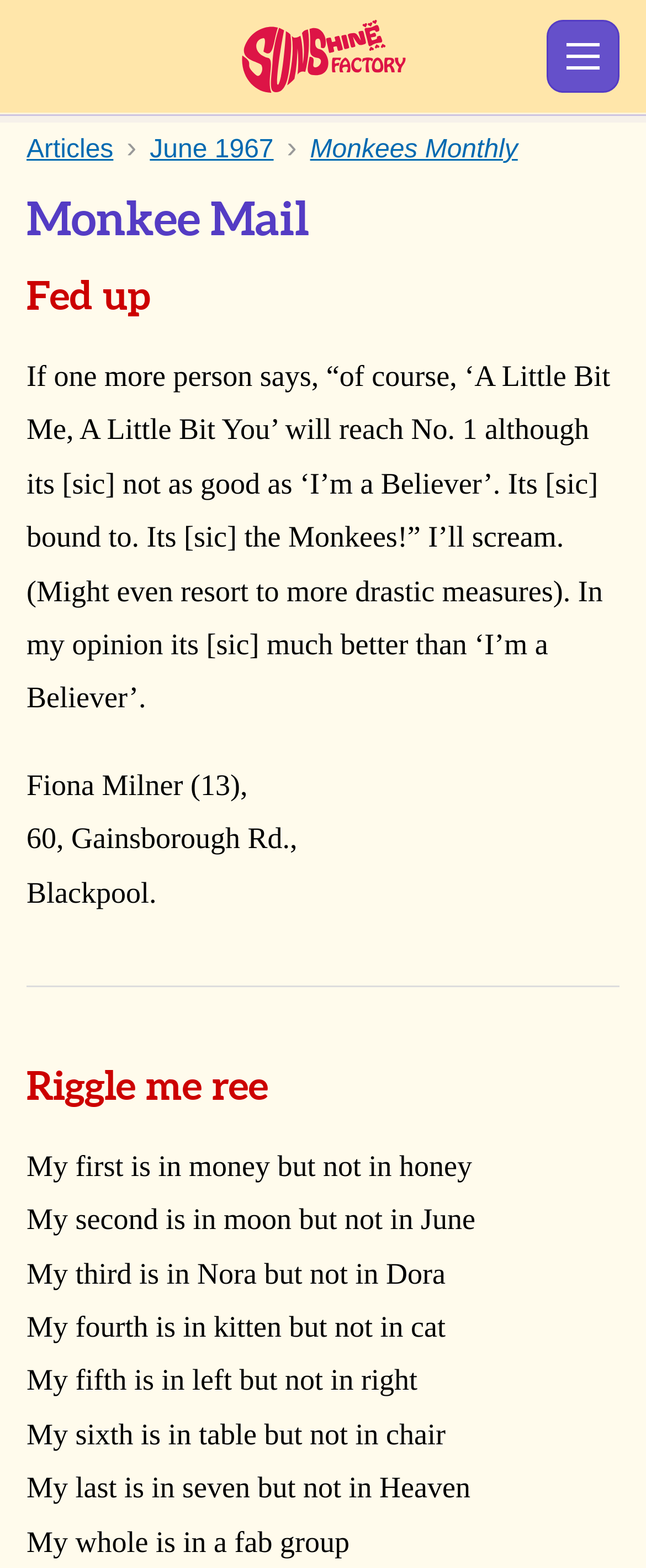What is the theme of the riddle in the second article?
Based on the visual content, answer with a single word or a brief phrase.

Wordplay